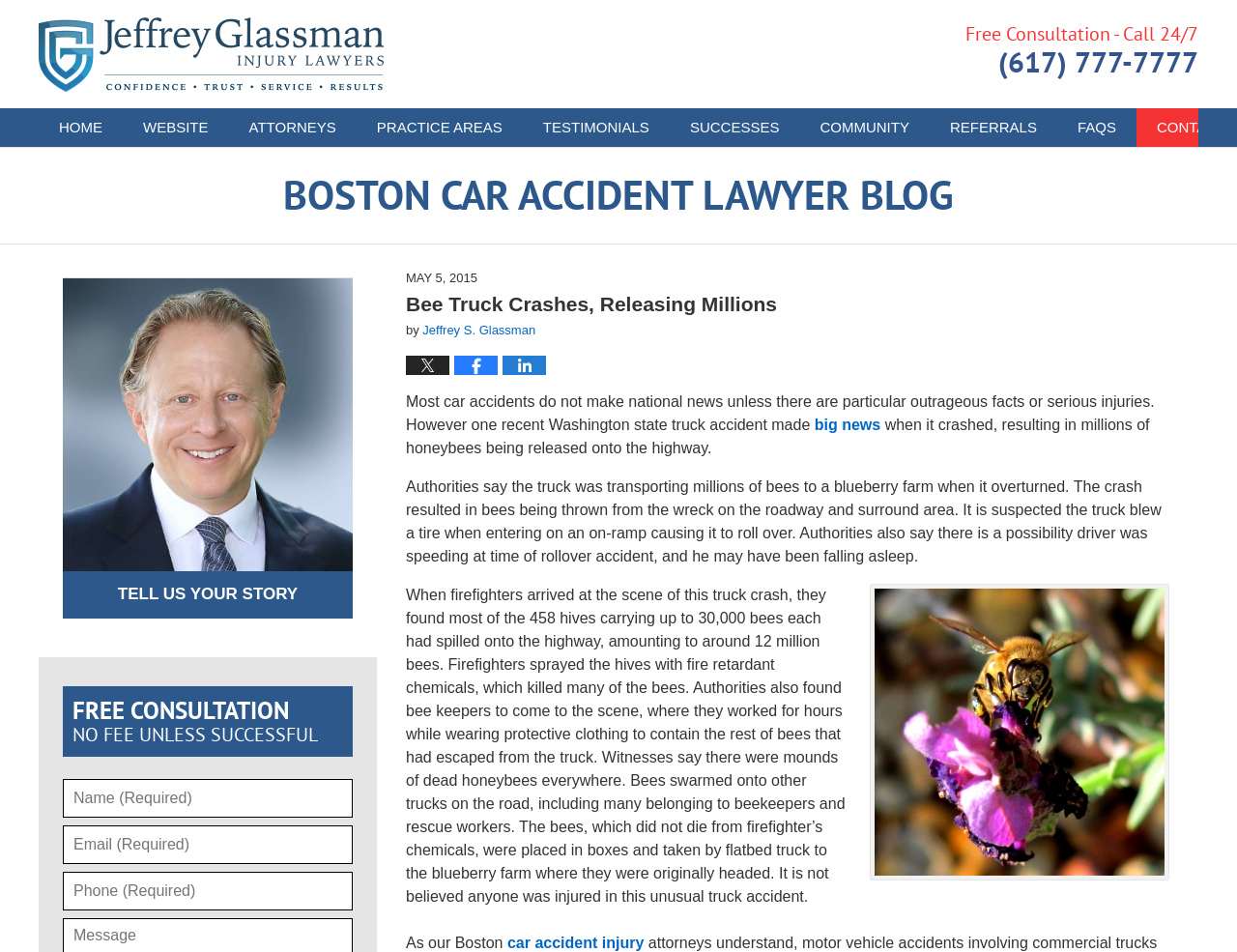What is the name of the lawyer blog?
Answer the question in as much detail as possible.

I found this information by looking at the link element with the content 'BOSTON CAR ACCIDENT LAWYER BLOG' which is located near the top of the webpage.